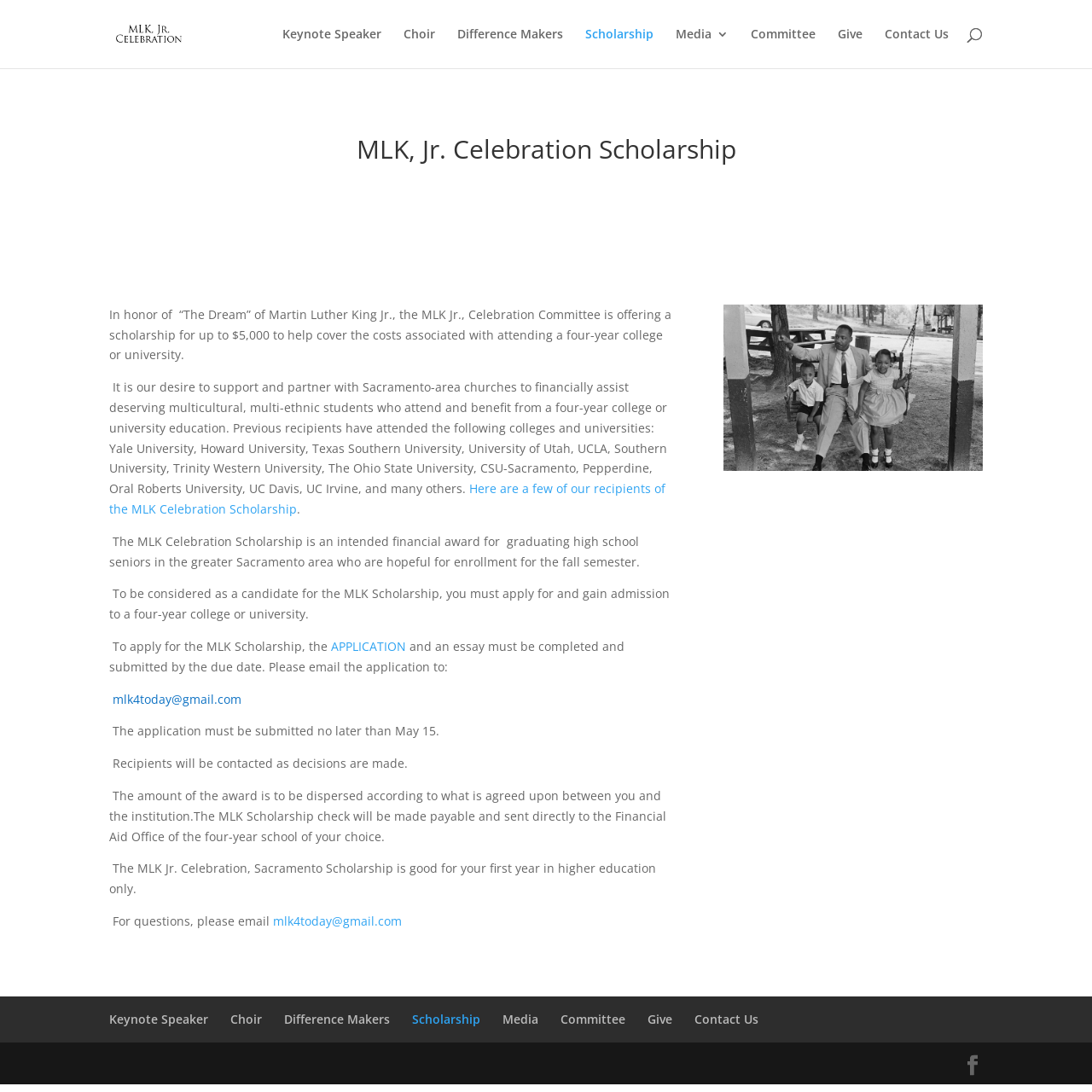Please provide the bounding box coordinates for the UI element as described: "Contact Us". The coordinates must be four floats between 0 and 1, represented as [left, top, right, bottom].

[0.636, 0.926, 0.695, 0.941]